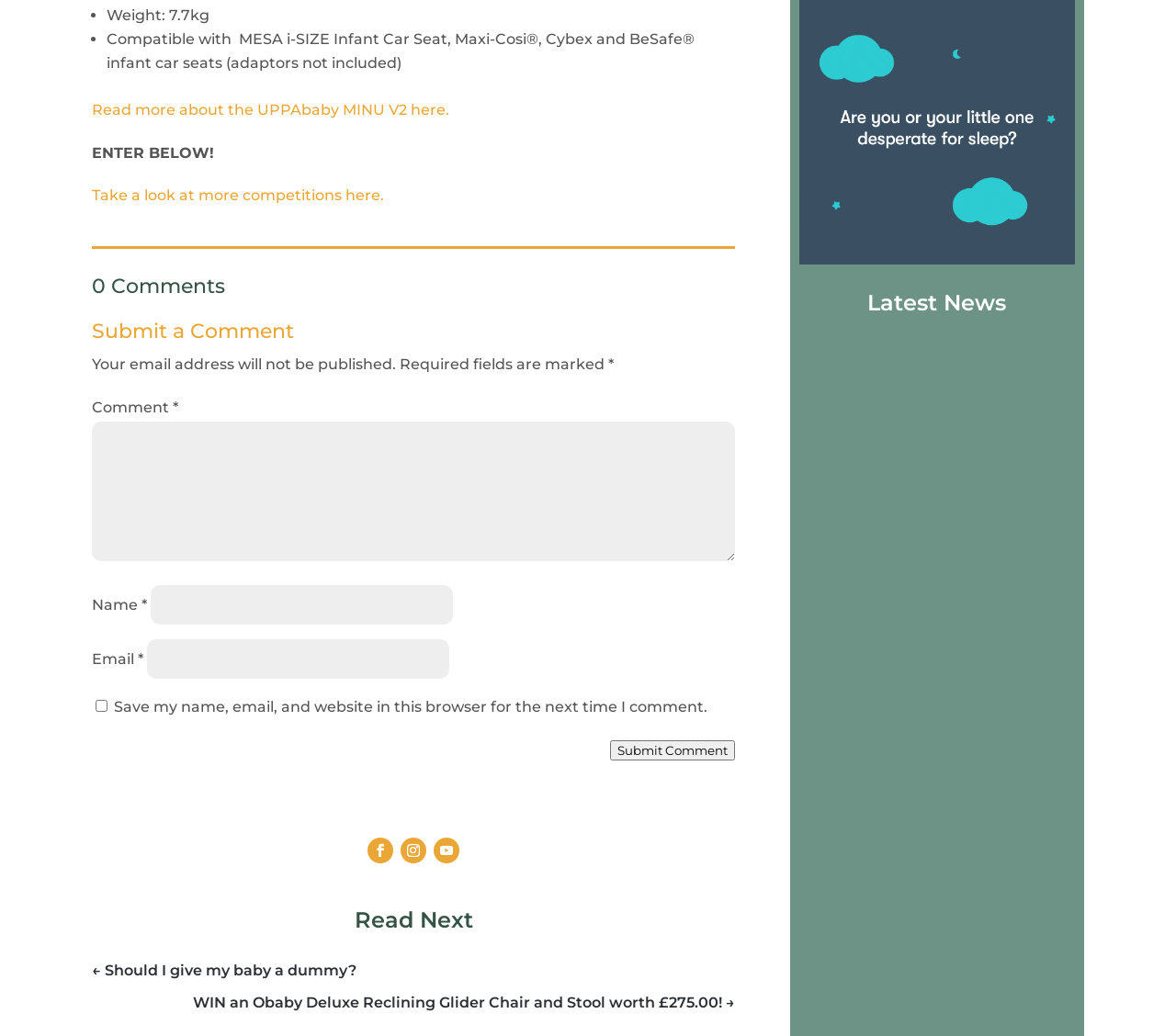Highlight the bounding box coordinates of the element you need to click to perform the following instruction: "Read the article about a new bedside crib from Silver Cross."

[0.679, 0.324, 0.914, 0.49]